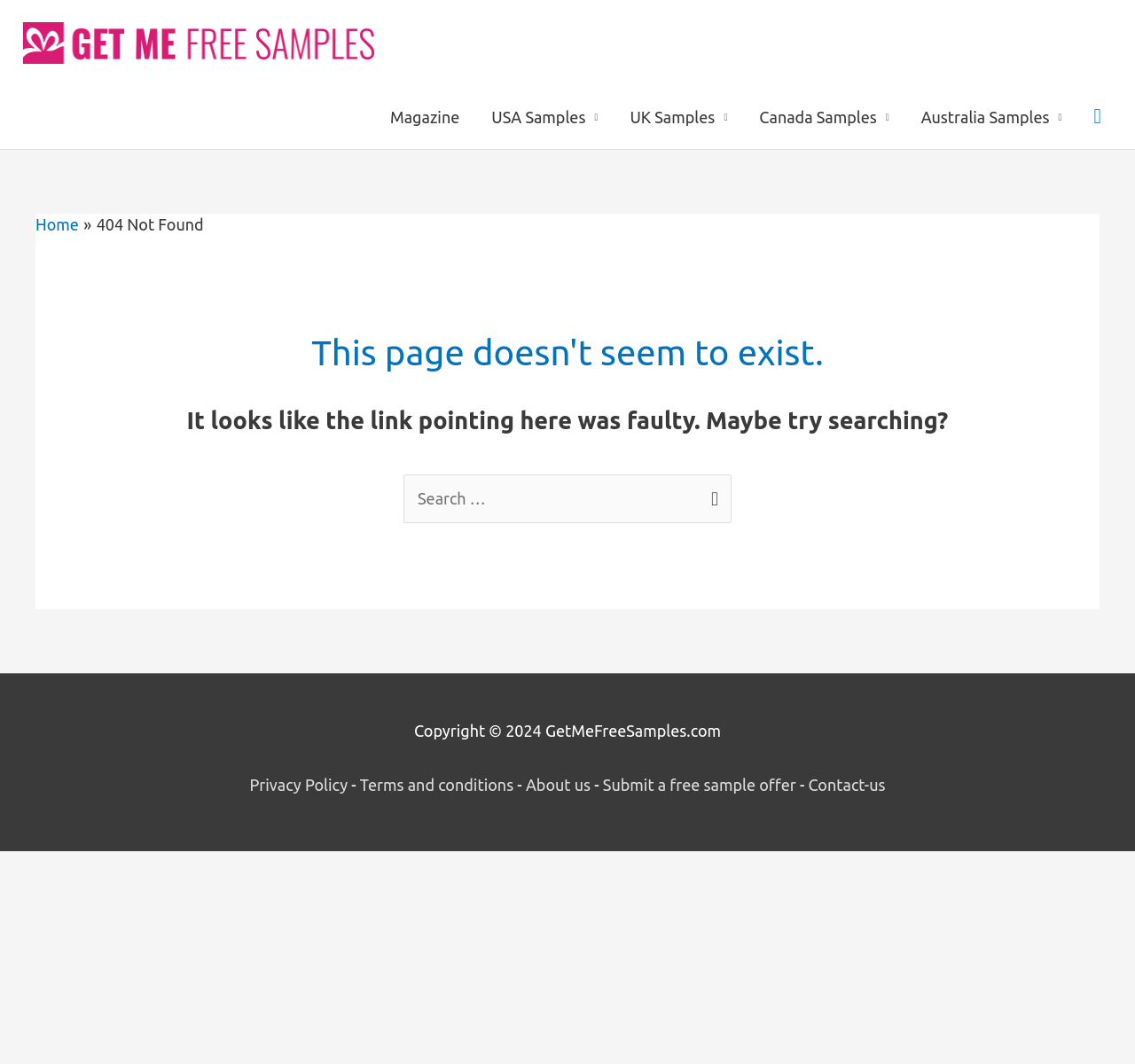Determine the main heading of the webpage and generate its text.

This page doesn't seem to exist.